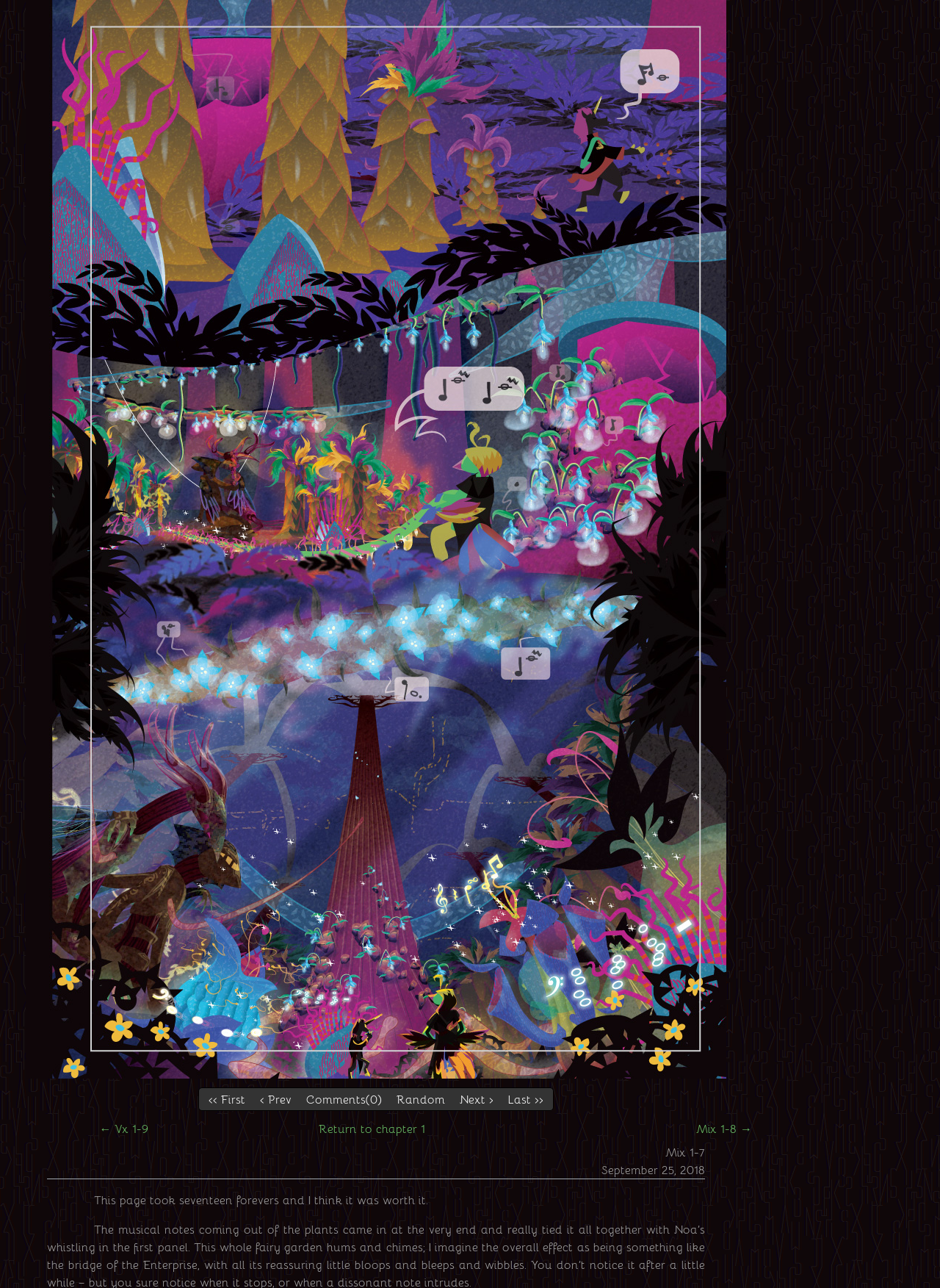Highlight the bounding box coordinates of the element you need to click to perform the following instruction: "return to chapter 1."

[0.339, 0.869, 0.453, 0.882]